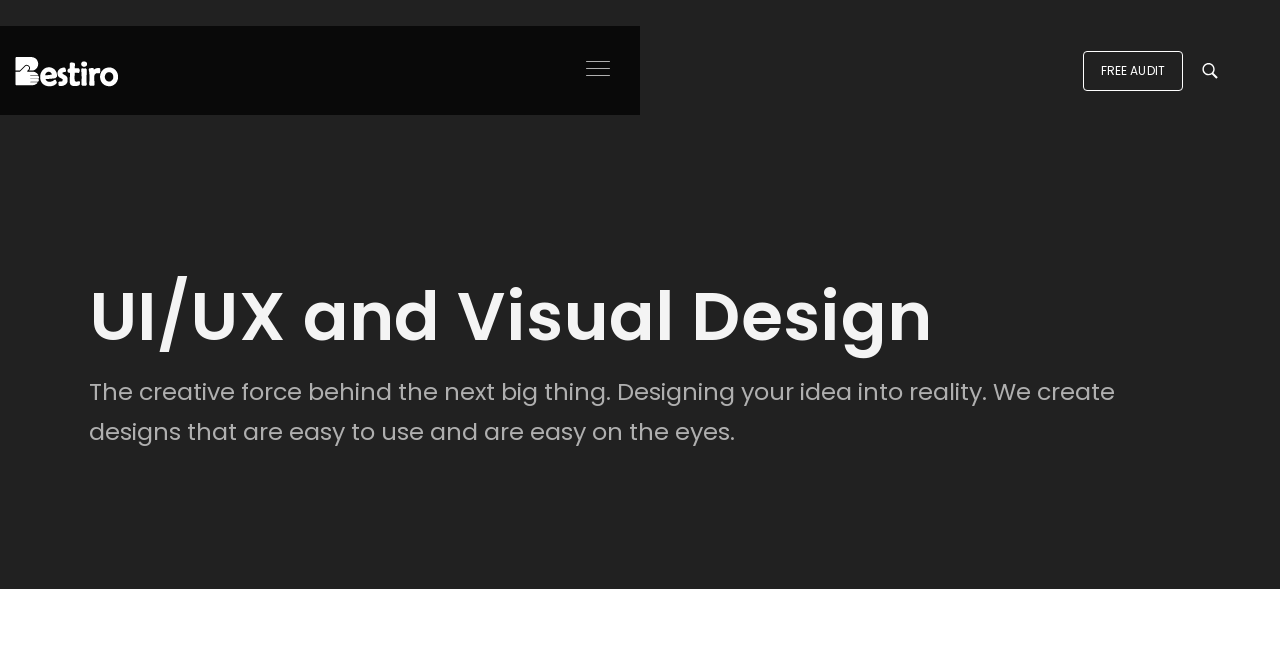What is the company's specialization?
Provide a short answer using one word or a brief phrase based on the image.

UI UX design